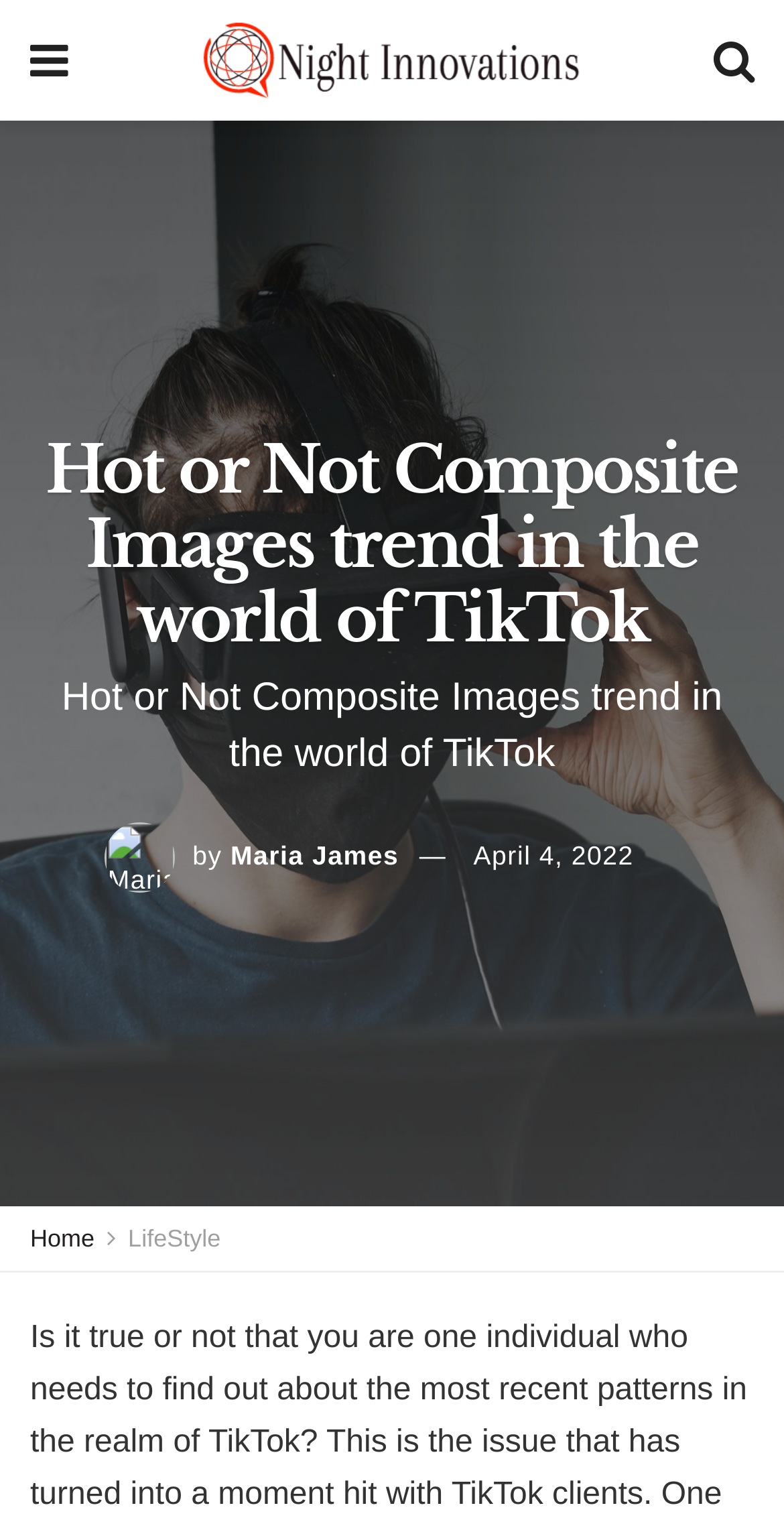Find the bounding box coordinates for the HTML element specified by: "April 4, 2022".

[0.604, 0.549, 0.808, 0.568]